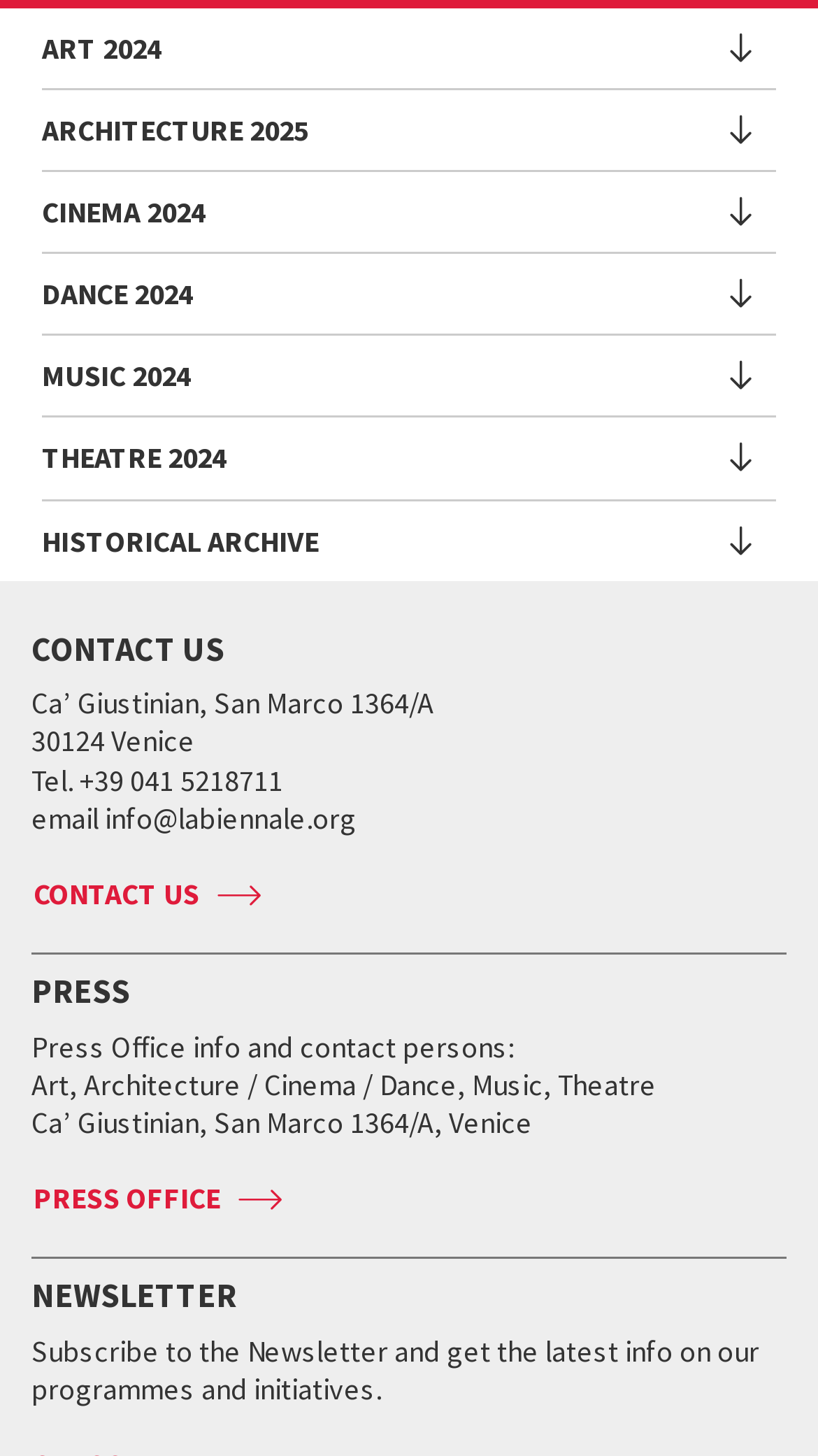Determine the bounding box coordinates for the clickable element required to fulfill the instruction: "View Exhibition information". Provide the coordinates as four float numbers between 0 and 1, i.e., [left, top, right, bottom].

[0.051, 0.076, 0.949, 0.114]